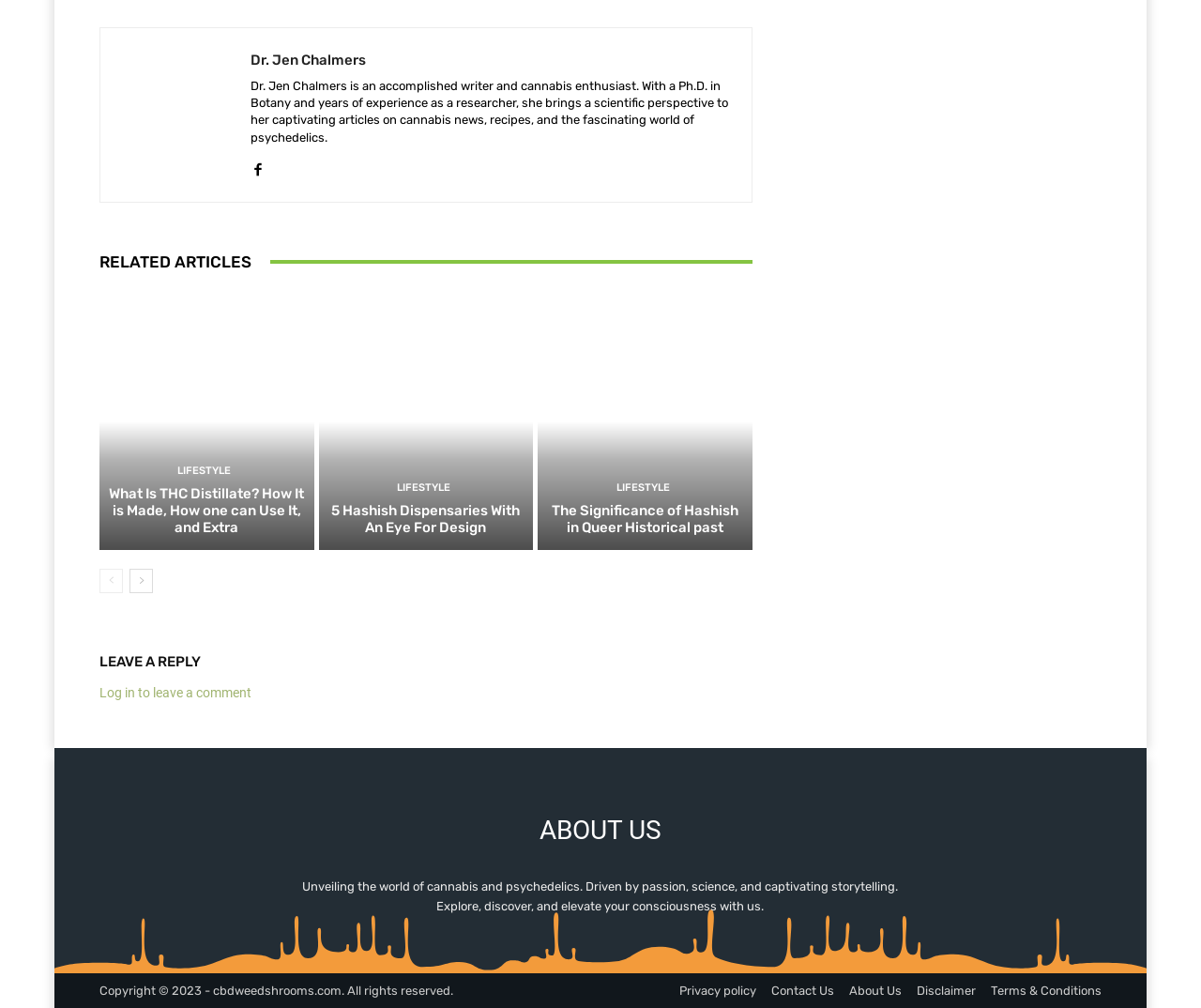What is the copyright year of the website?
By examining the image, provide a one-word or phrase answer.

2023